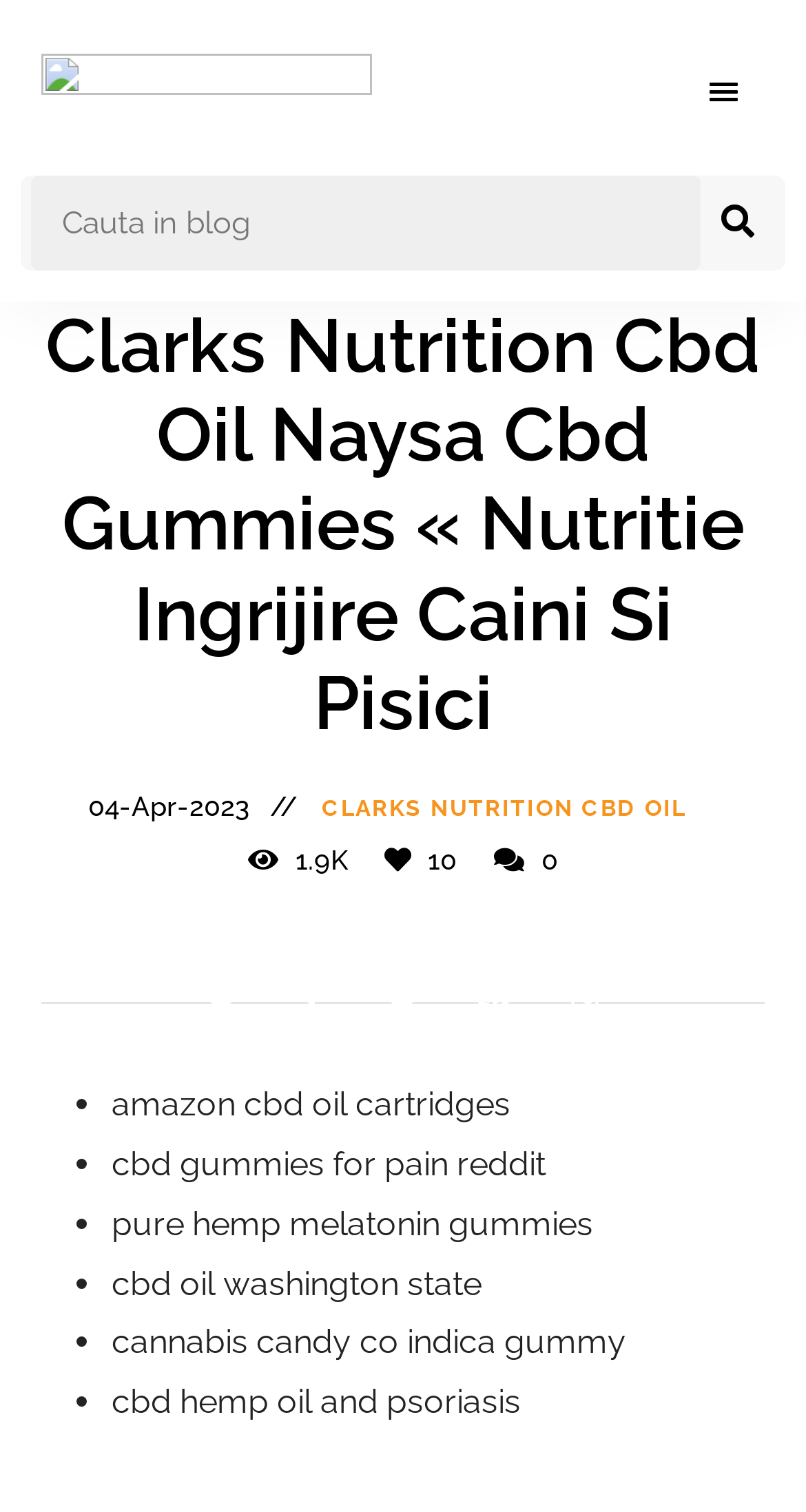Analyze the image and answer the question with as much detail as possible: 
What is the purpose of the button with the '' icon?

The button with the '' icon is located next to the search box, and its purpose is to initiate a search query.